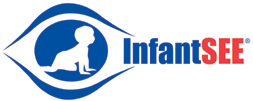Who is committed to offering free eye evaluations as part of a public health initiative?
Provide a detailed and well-explained answer to the question.

The American Optometric Association and participating optometrists are committed to offering free eye evaluations as part of a public health initiative, ensuring that quality eye care is accessible to infants from a young age, as embodied by the InfantSEE program's logo and mission.